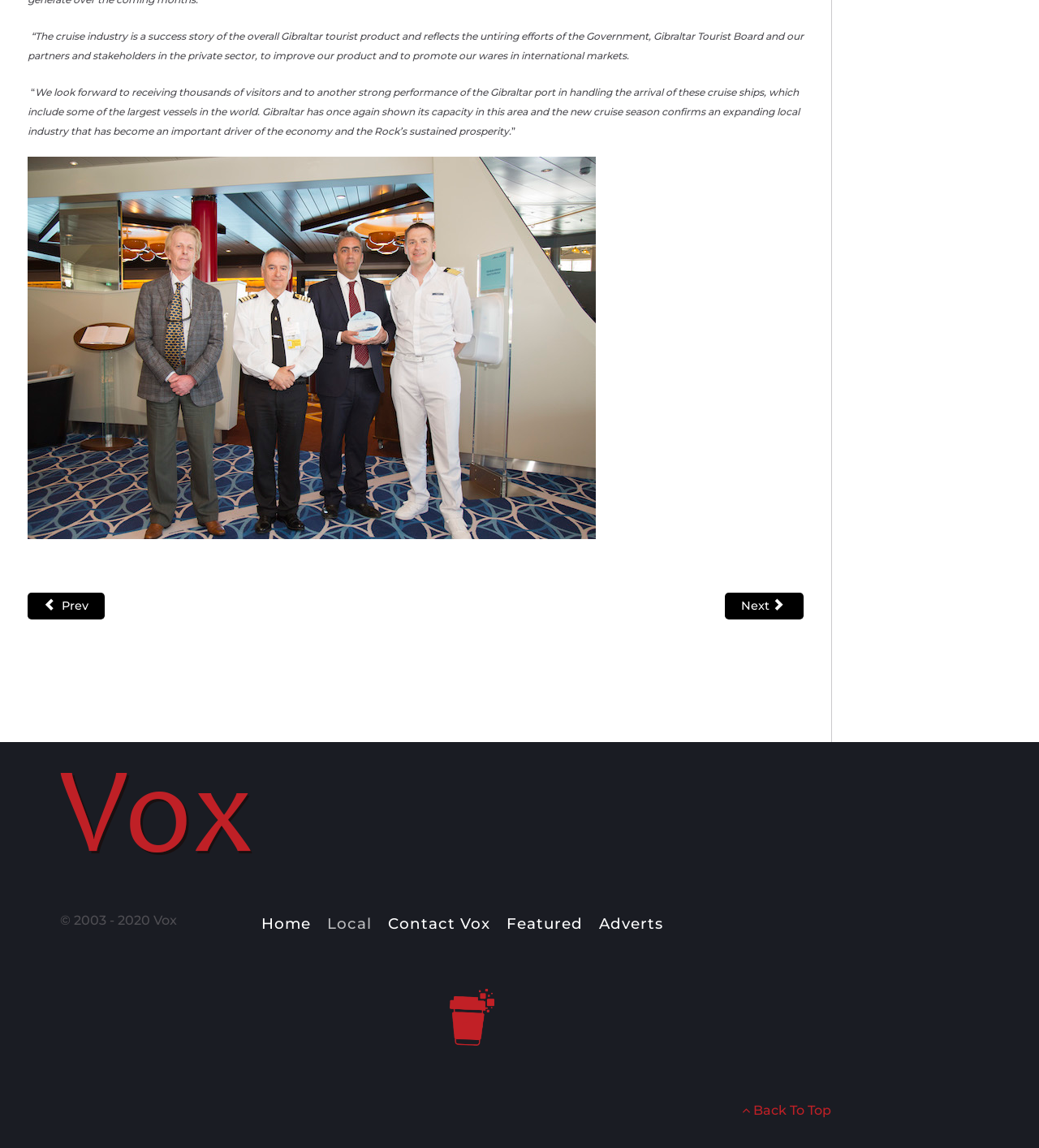What is the purpose of the 'Back To Top' link?
Please give a detailed and thorough answer to the question, covering all relevant points.

The 'Back To Top' link is typically used to allow users to quickly scroll to the top of the webpage. This link is usually placed at the bottom of the page, which is the case here, as indicated by its y-coordinate.